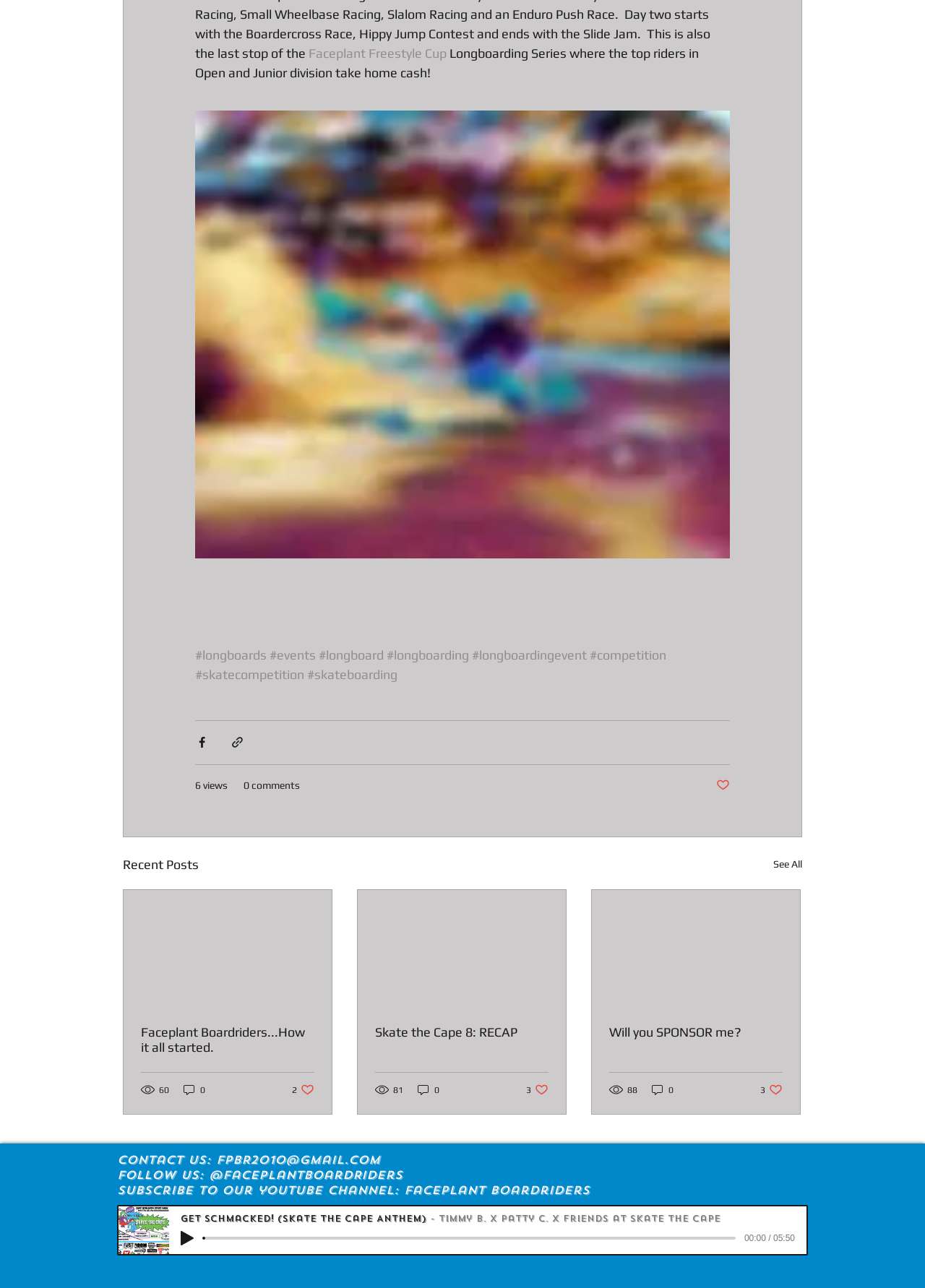Reply to the question with a single word or phrase:
How many views does the first article have?

60 views